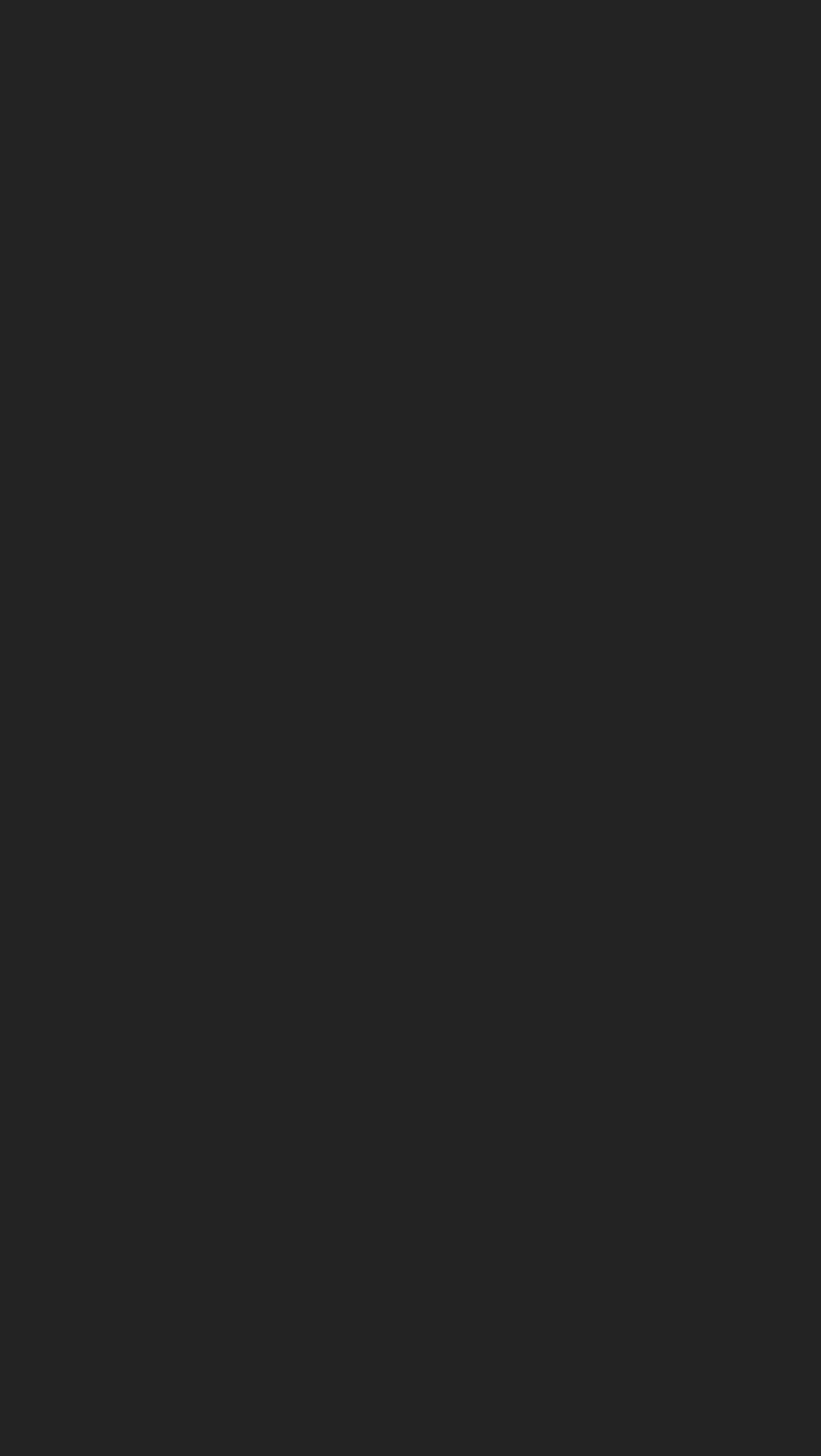Identify the bounding box coordinates for the region to click in order to carry out this instruction: "go to page 1/12". Provide the coordinates using four float numbers between 0 and 1, formatted as [left, top, right, bottom].

[0.681, 0.826, 0.746, 0.846]